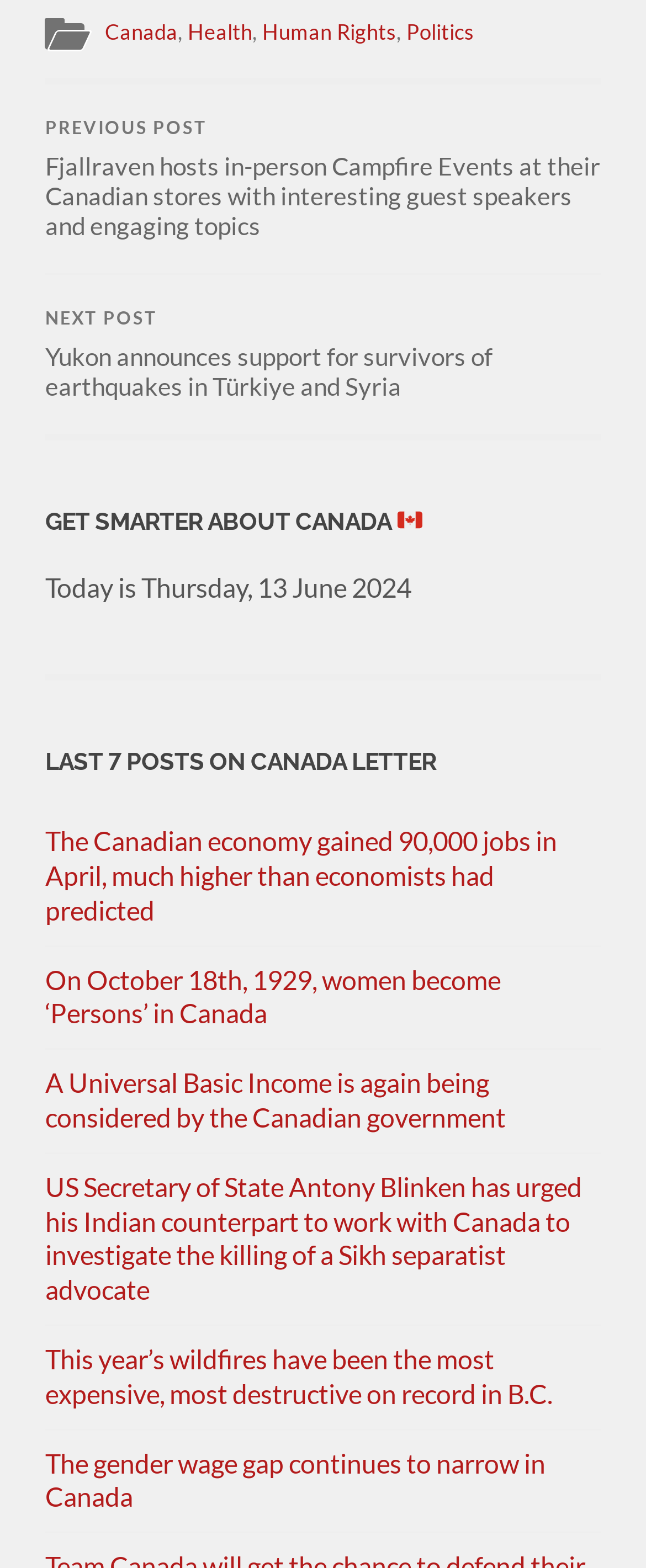Utilize the details in the image to give a detailed response to the question: What is the purpose of the 'NEXT POST' and 'PREVIOUS POST' links?

The 'NEXT POST' and 'PREVIOUS POST' links are located at the top of the webpage, and they seem to be navigation links to move to the next or previous post, allowing users to browse through the content.